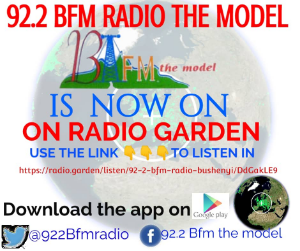Where can listeners access the radio station?
Please answer the question with as much detail and depth as you can.

The image invites listeners to engage with the radio station through a provided link, indicating that it is available on Radio Garden, a platform that allows users to access various radio stations.